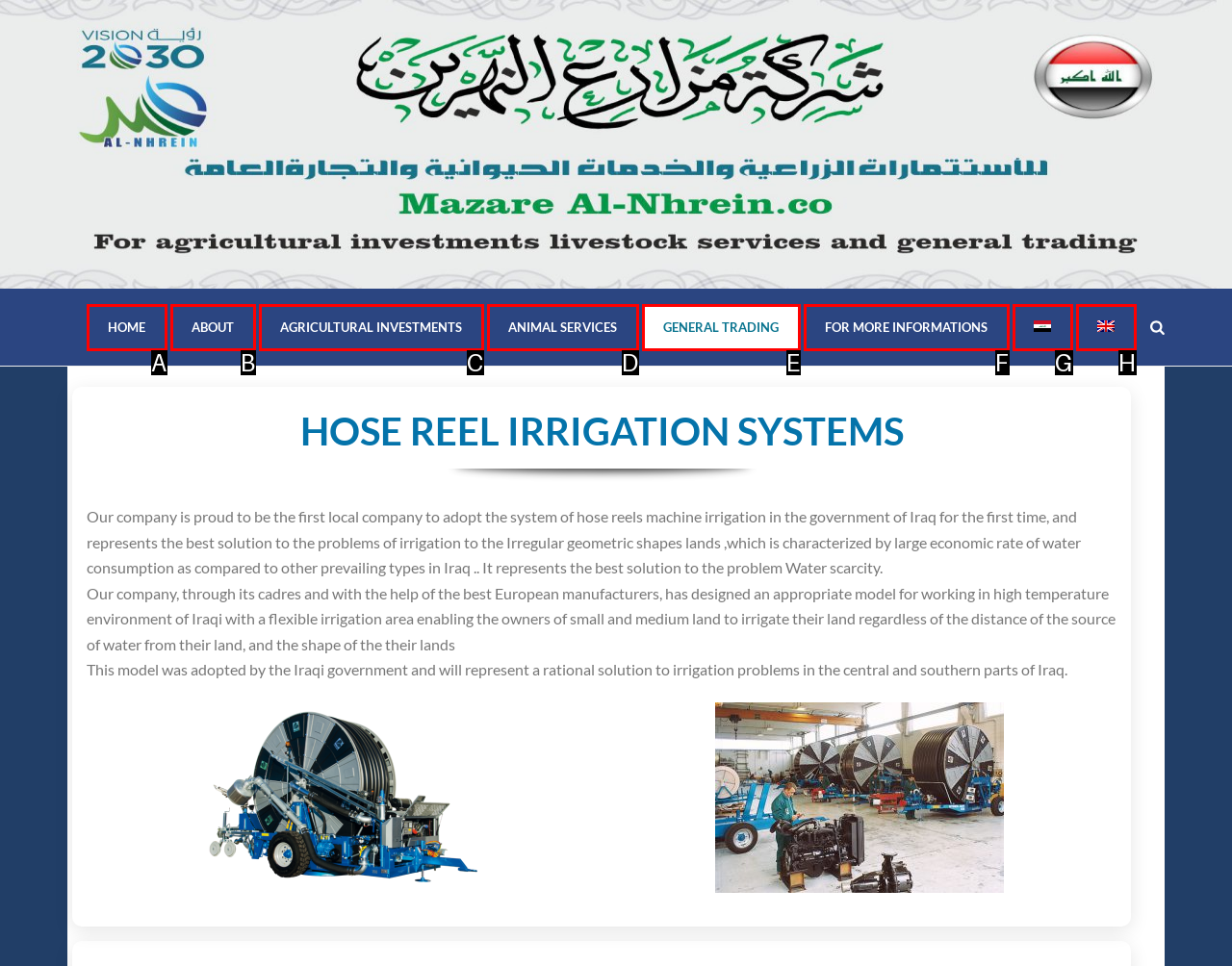Tell me which one HTML element I should click to complete the following task: Search on the site Answer with the option's letter from the given choices directly.

None